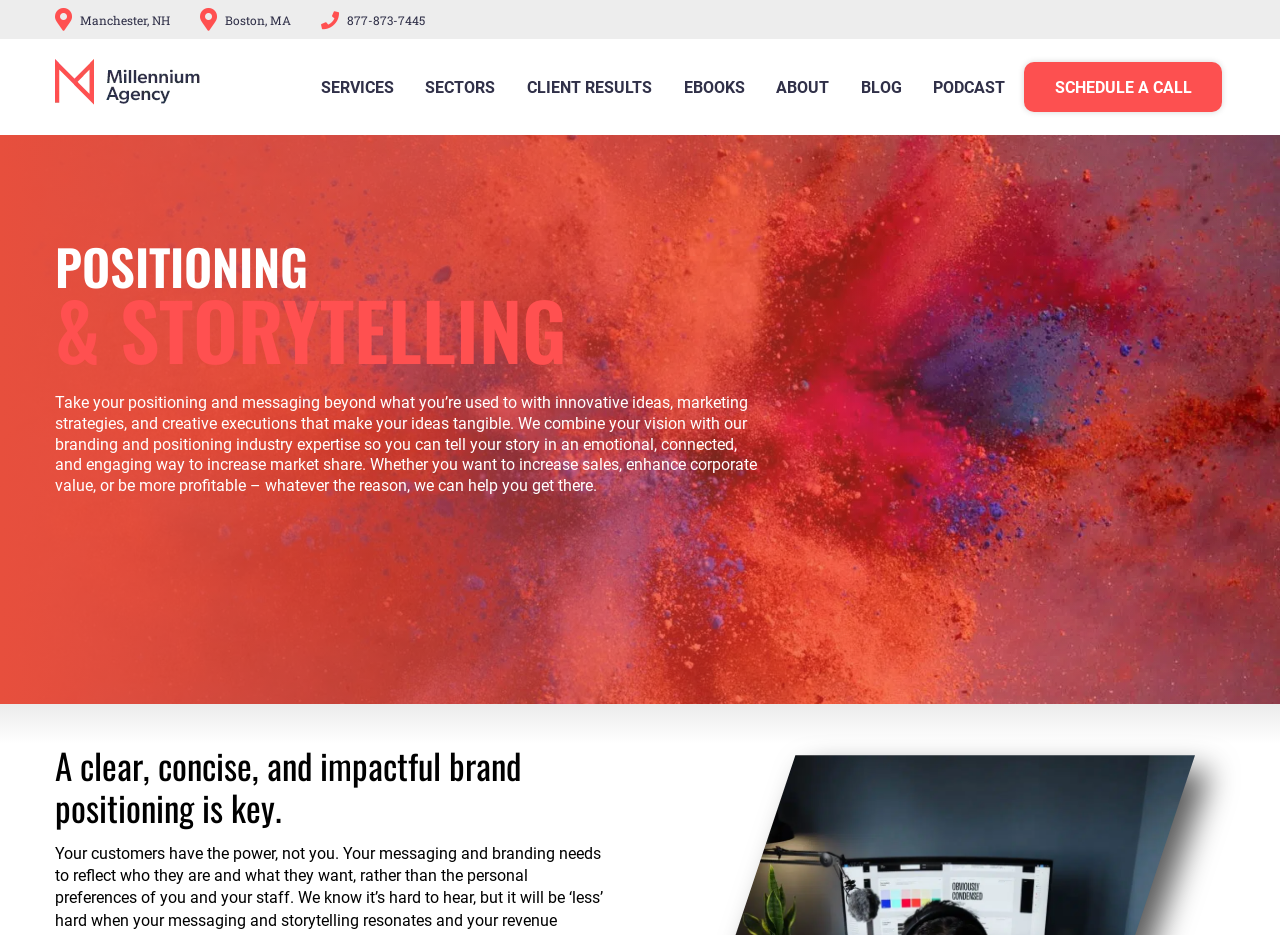What is the purpose of the agency?
Could you please answer the question thoroughly and with as much detail as possible?

The purpose of the agency can be inferred from the StaticText element which states that the agency helps clients to tell their story in an emotional, connected, and engaging way to increase market share.